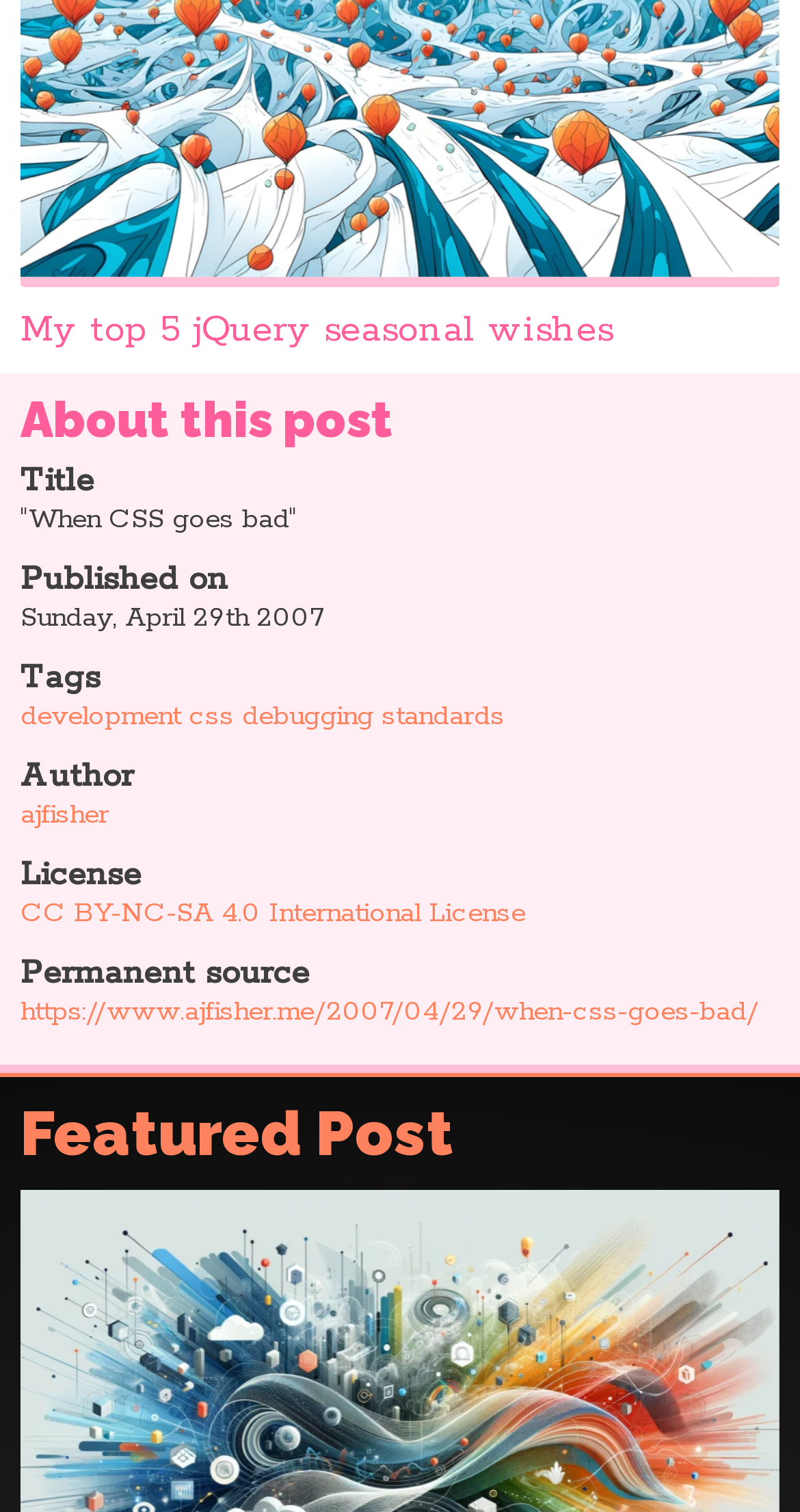Provide a short, one-word or phrase answer to the question below:
What are the tags of this post?

development, css, debugging, standards